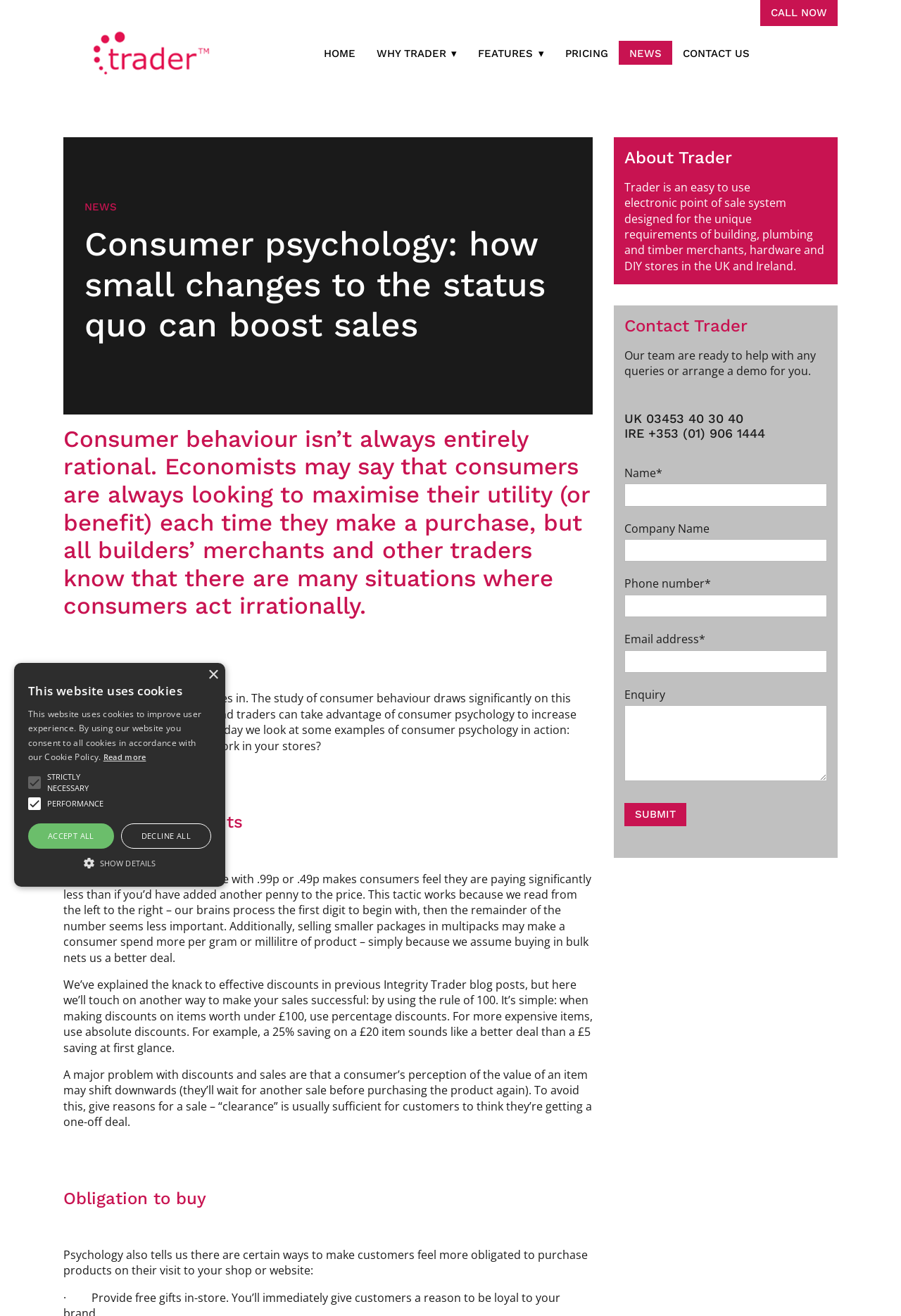Please find and report the bounding box coordinates of the element to click in order to perform the following action: "Fill in the 'Name*' textbox". The coordinates should be expressed as four float numbers between 0 and 1, in the format [left, top, right, bottom].

[0.693, 0.368, 0.918, 0.385]